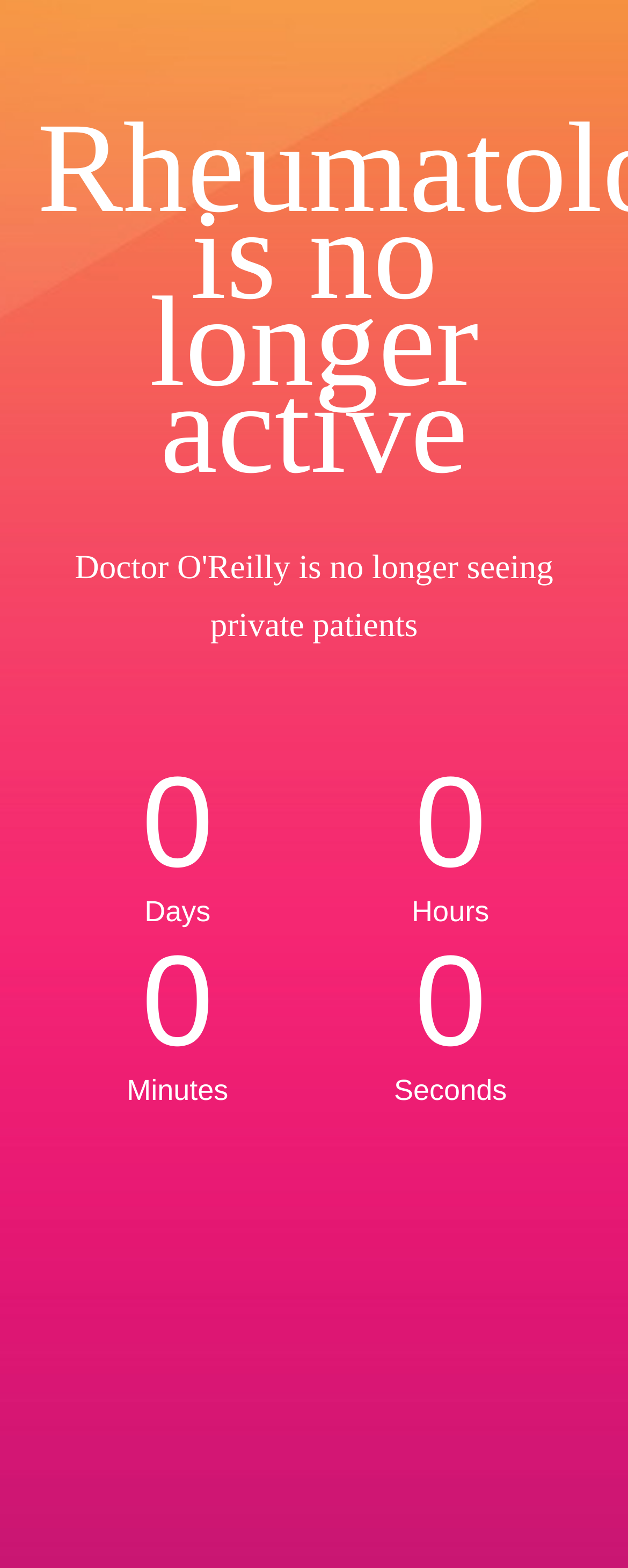Respond with a single word or phrase for the following question: 
What is the status of RheumatologyUK.com?

Offline